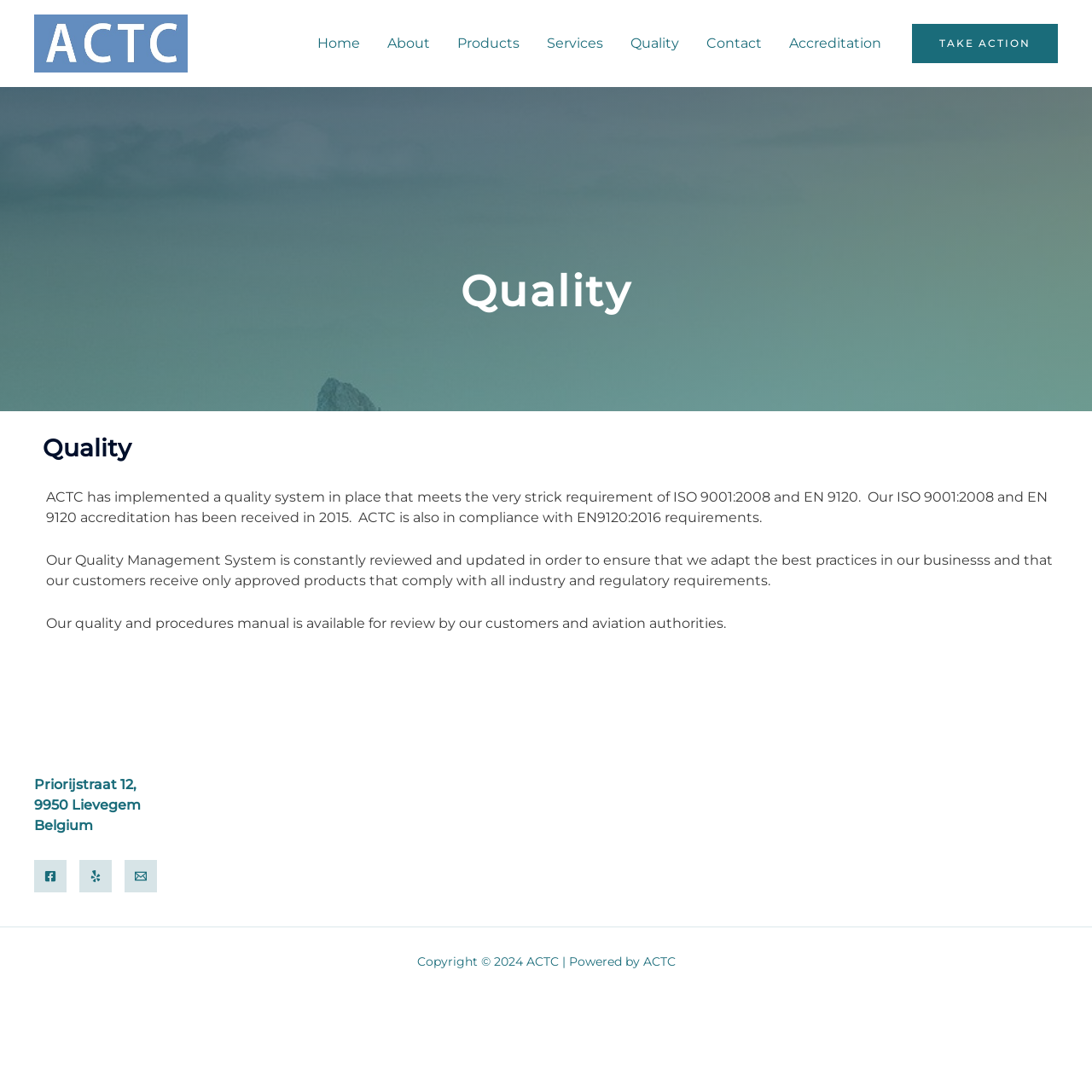Where is the company located?
Please answer the question with as much detail and depth as you can.

The company location is mentioned in the footer section of the webpage, specifically in the text 'Priorijstraat 12, 9950 Lievegem, Belgium'.